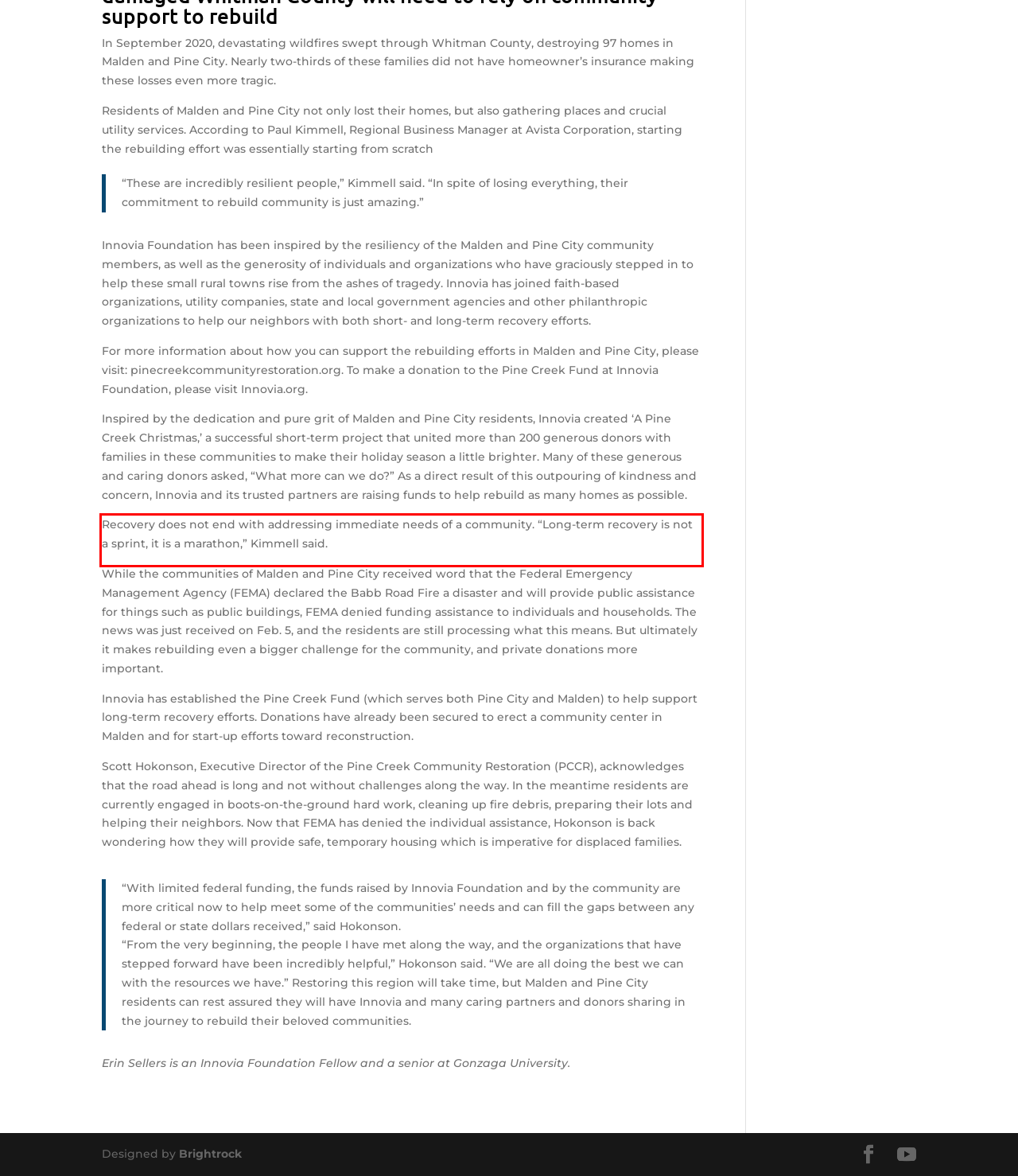Review the webpage screenshot provided, and perform OCR to extract the text from the red bounding box.

Recovery does not end with addressing immediate needs of a community. “Long-term recovery is not a sprint, it is a marathon,” Kimmell said.